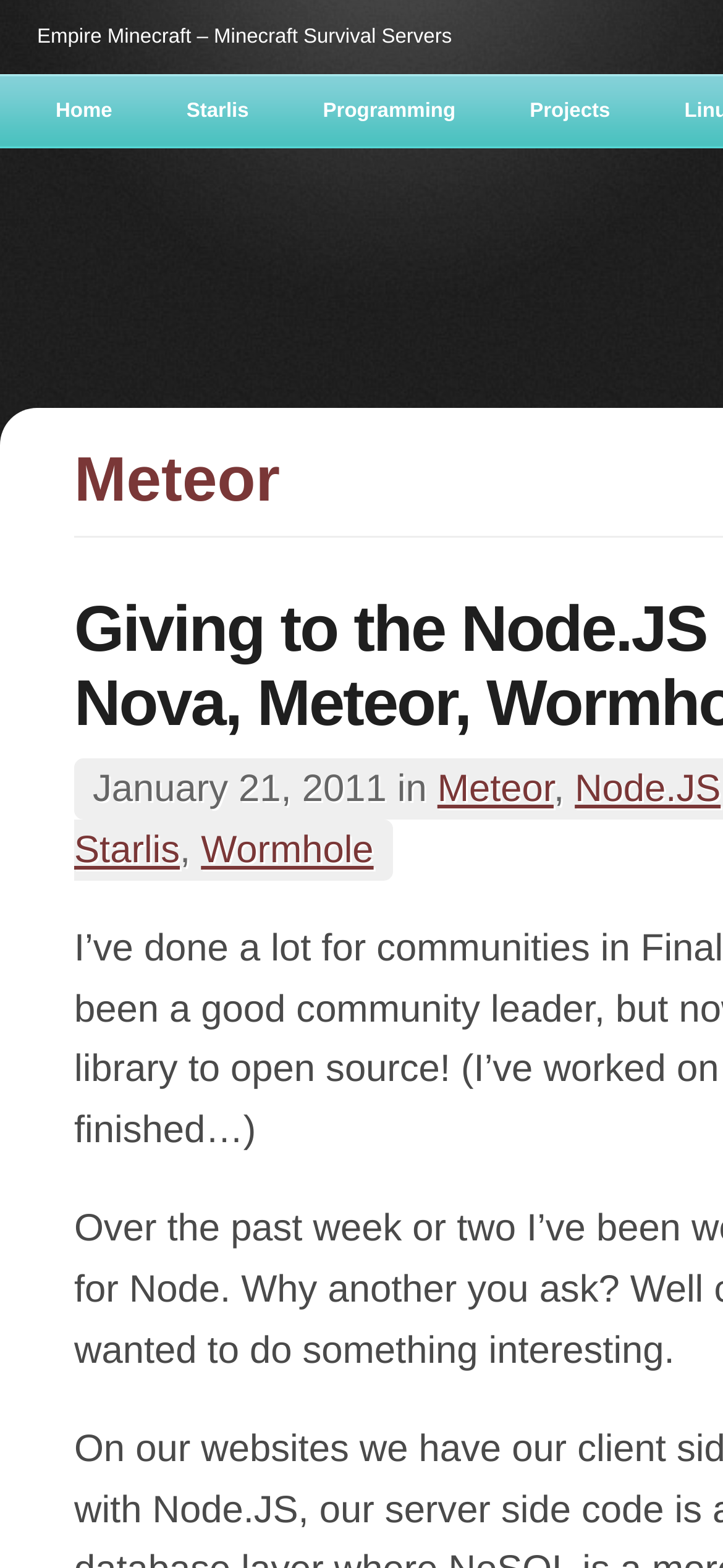What is the date mentioned on the webpage?
Look at the image and respond to the question as thoroughly as possible.

The StaticText 'January 21, 2011 in' is present on the webpage, indicating that this date is mentioned on the webpage.